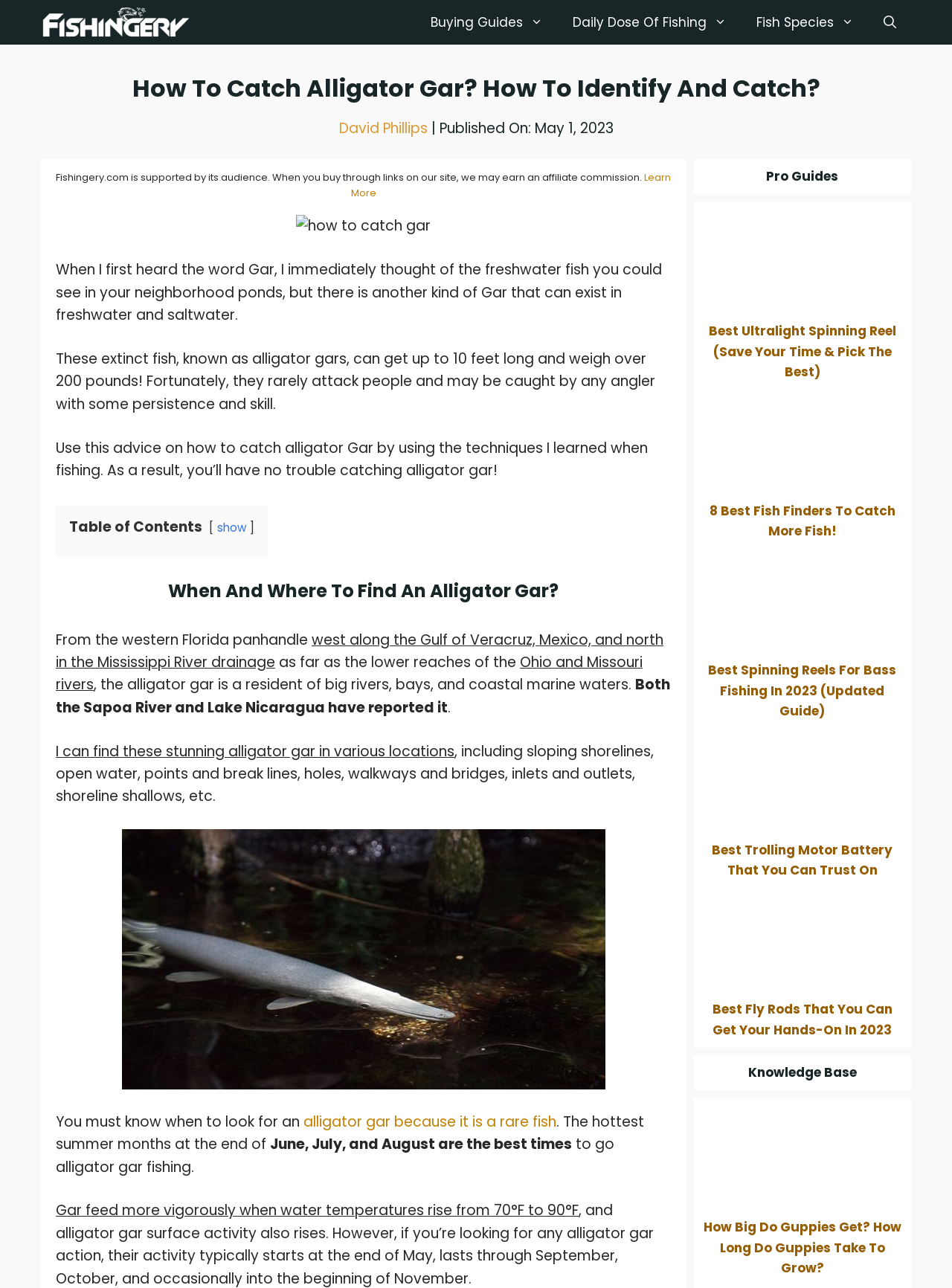Identify the bounding box coordinates for the region of the element that should be clicked to carry out the instruction: "Subscribe to the mailing list". The bounding box coordinates should be four float numbers between 0 and 1, i.e., [left, top, right, bottom].

None